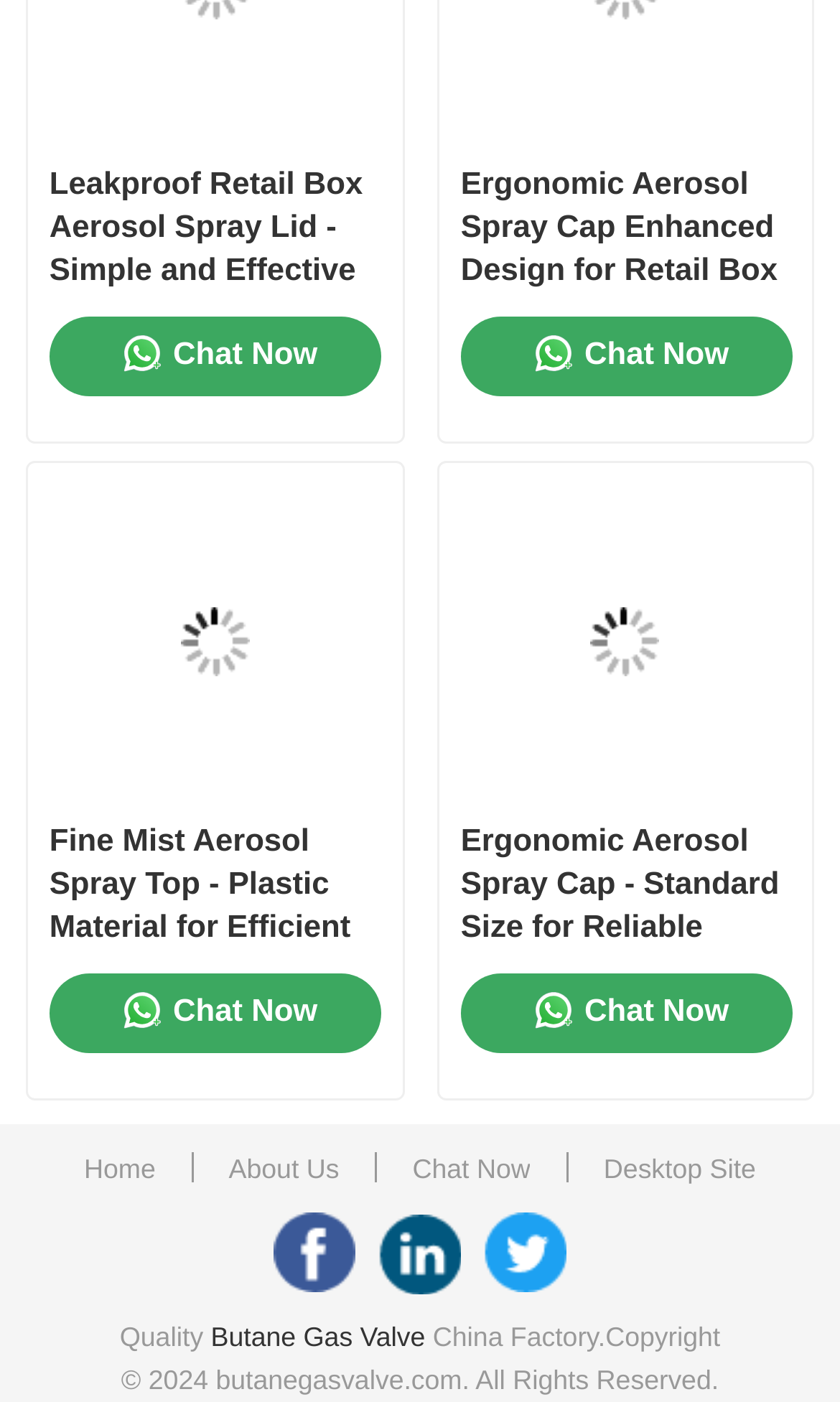What is the copyright year of the webpage?
Provide a detailed and well-explained answer to the question.

I found the answer by looking at the footer of the webpage, where I saw the copyright information with the year 2024.